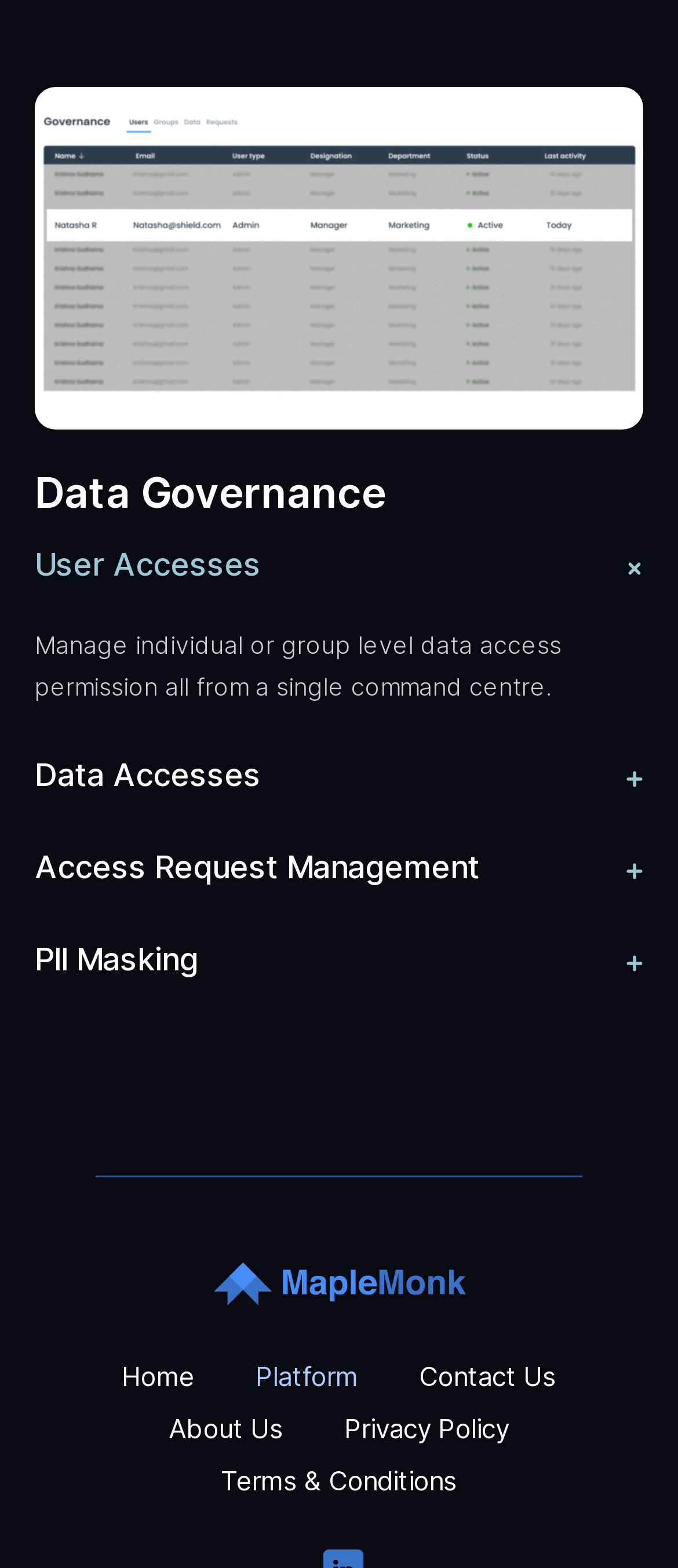Using the image as a reference, answer the following question in as much detail as possible:
How many navigation links are at the bottom of the page?

There are five navigation links at the bottom of the page, namely 'Home', 'Platform', 'Contact Us', 'About Us', and 'Privacy Policy', which can be identified by their link elements and bounding box coordinates.